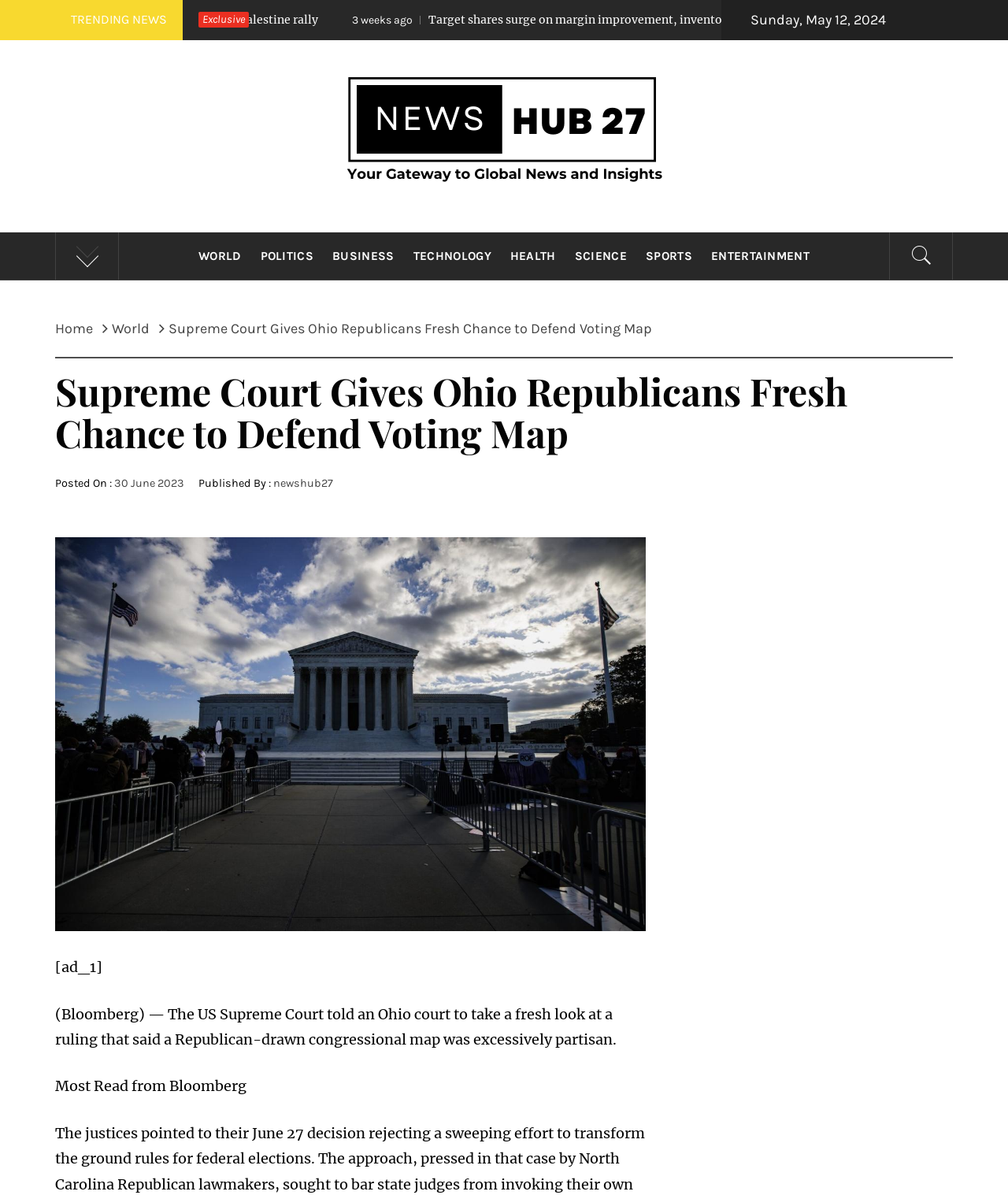Find the bounding box coordinates of the element to click in order to complete the given instruction: "Check the 'Most Read from Bloomberg' section."

[0.055, 0.901, 0.245, 0.917]